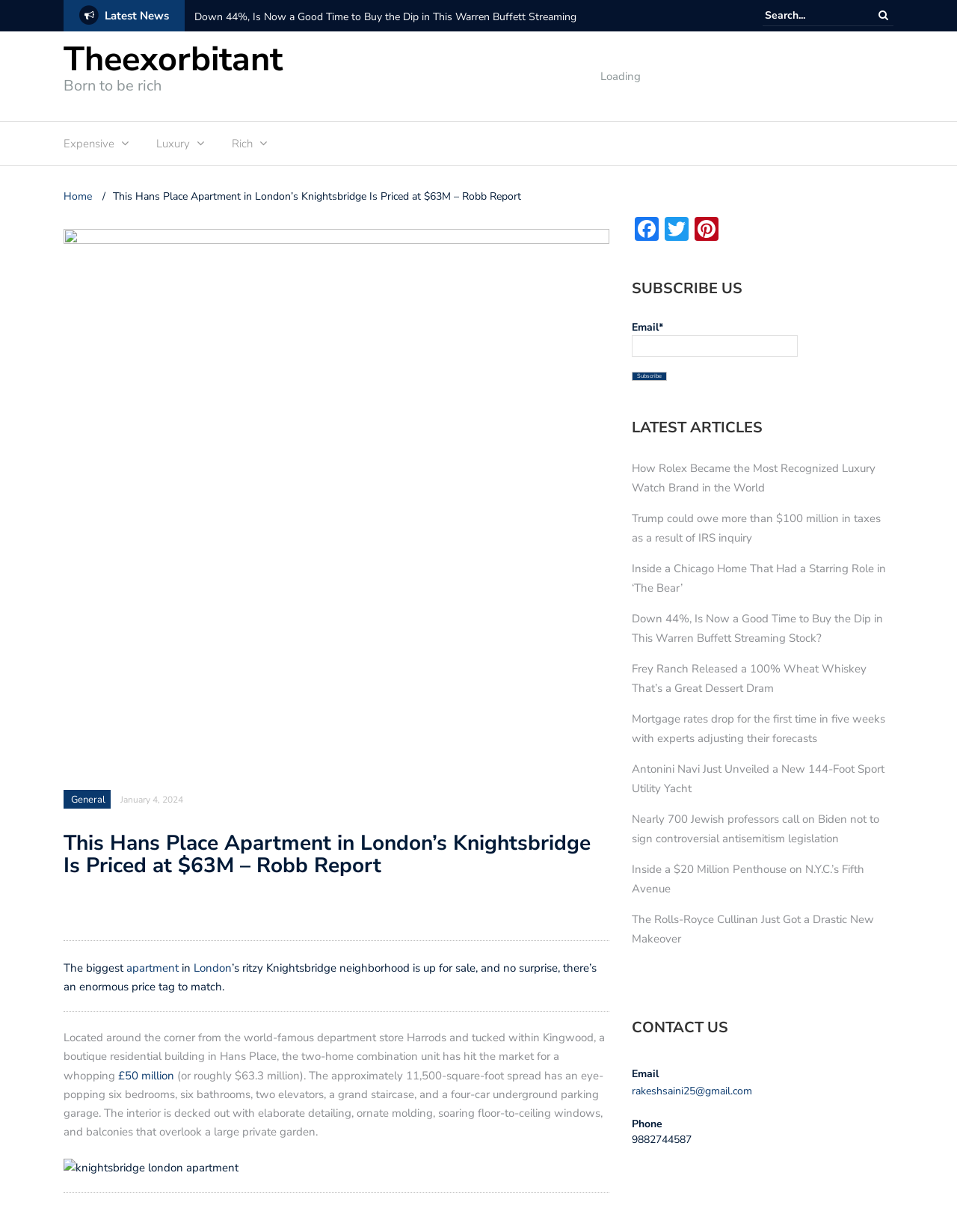Determine the bounding box coordinates of the area to click in order to meet this instruction: "Read the article about the expensive apartment in London".

[0.066, 0.675, 0.637, 0.712]